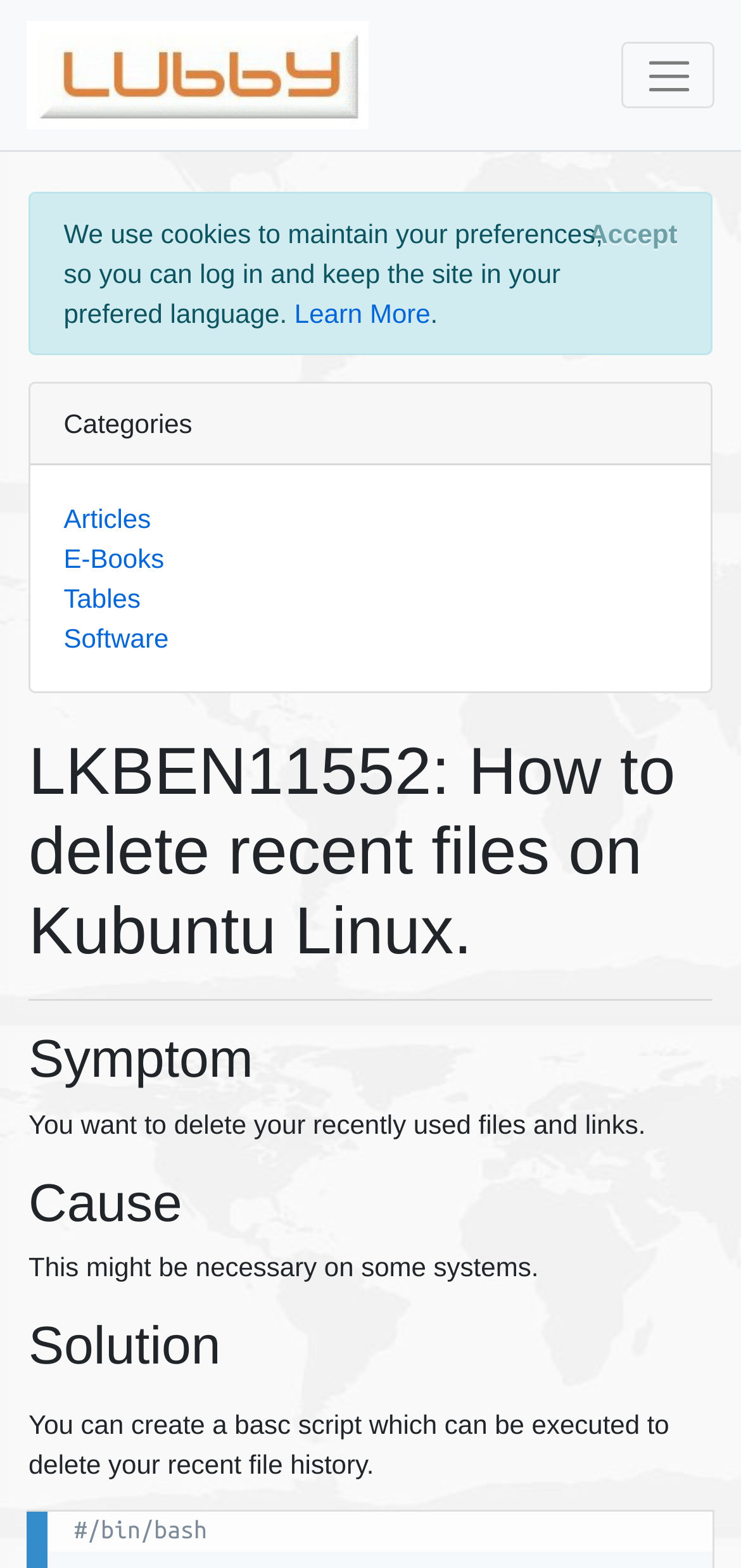Using the provided description: "Home", find the bounding box coordinates of the corresponding UI element. The output should be four float numbers between 0 and 1, in the format [left, top, right, bottom].

None